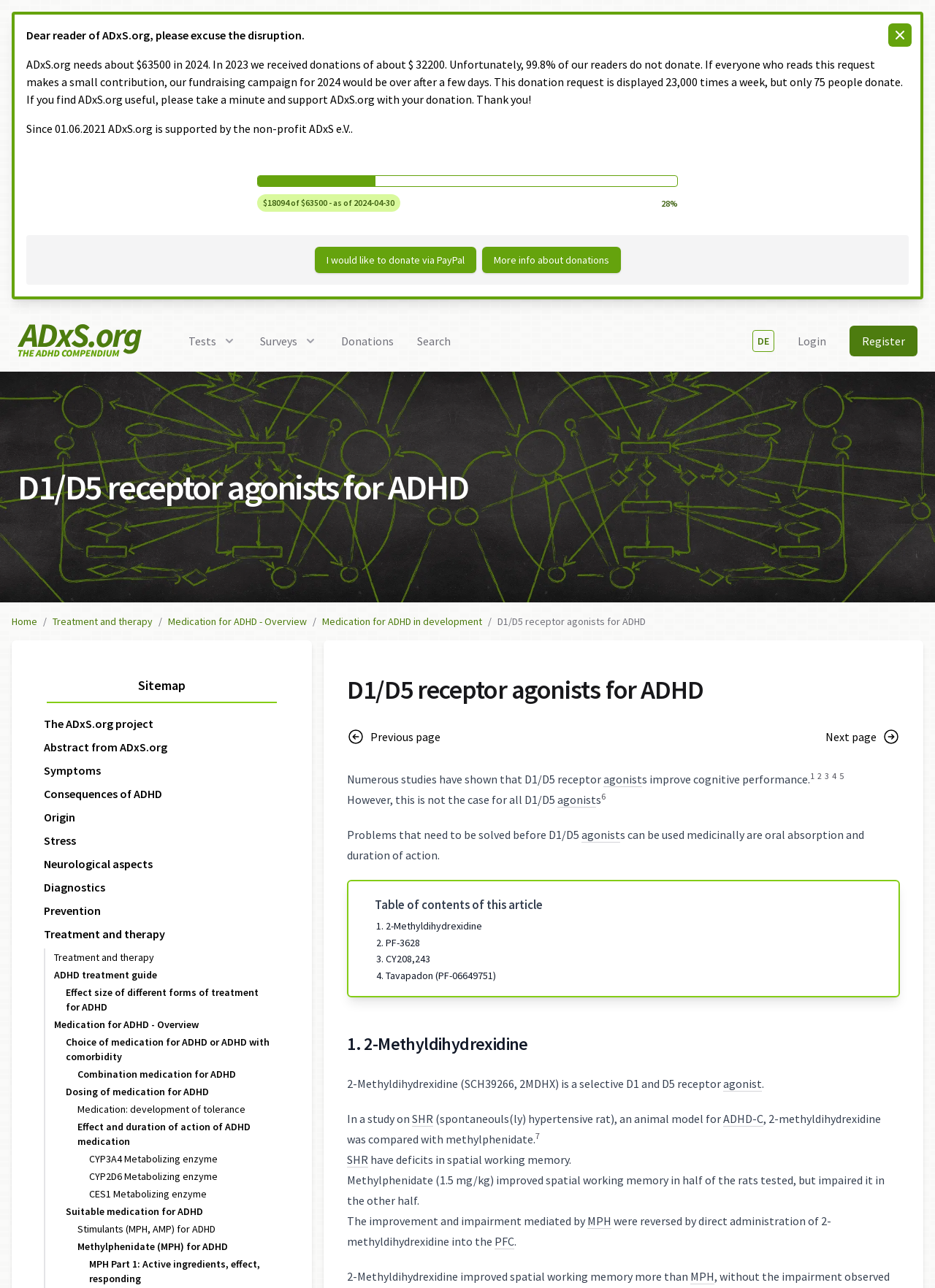Using the webpage screenshot, find the UI element described by Dynasty Origins: Conquest. Provide the bounding box coordinates in the format (top-left x, top-left y, bottom-right x, bottom-right y), ensuring all values are floating point numbers between 0 and 1.

None